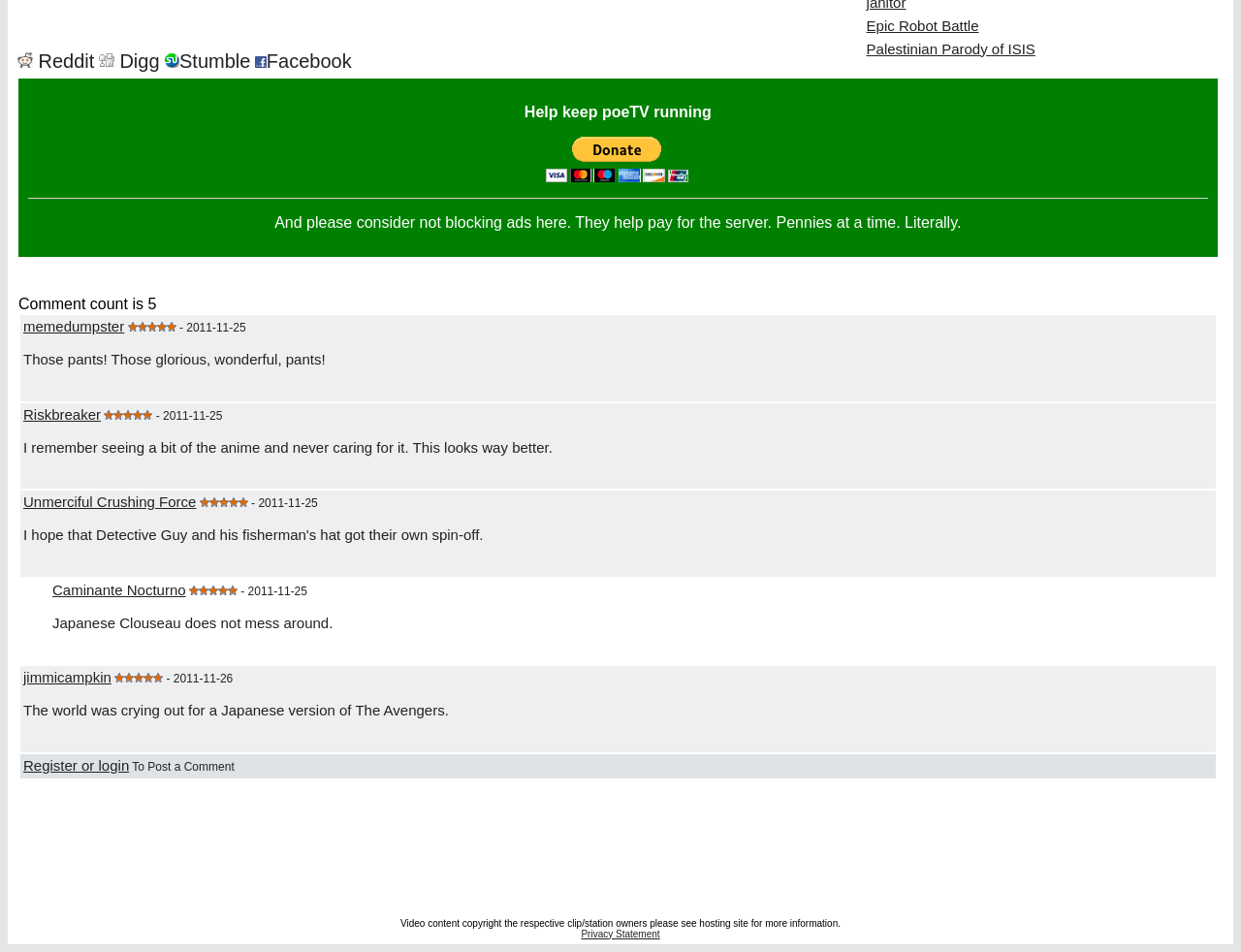Using the webpage screenshot, find the UI element described by Register or login. Provide the bounding box coordinates in the format (top-left x, top-left y, bottom-right x, bottom-right y), ensuring all values are floating point numbers between 0 and 1.

[0.019, 0.795, 0.104, 0.813]